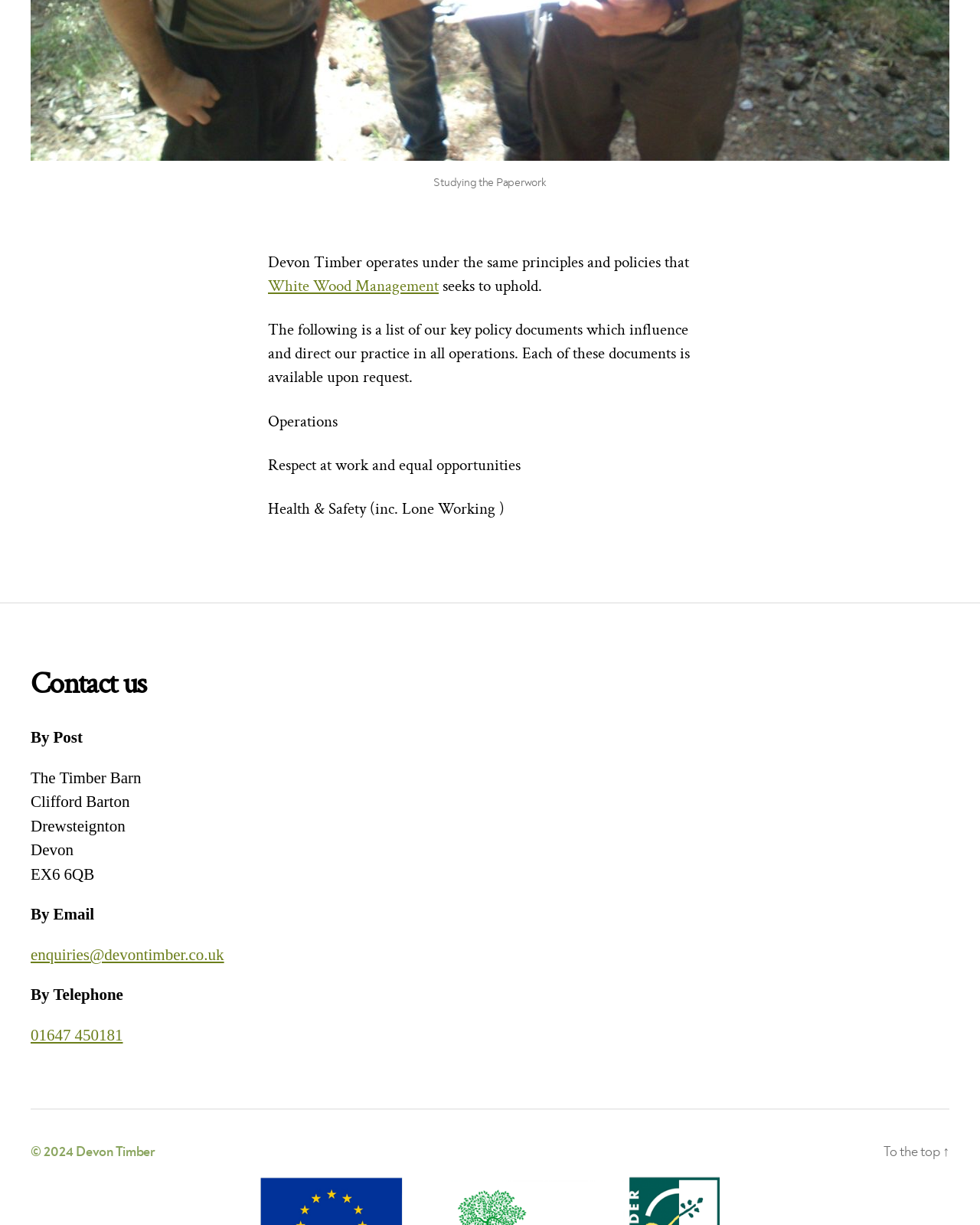What is the topic of the policy documents?
Please utilize the information in the image to give a detailed response to the question.

The policy documents are listed in the first section of the page, which includes topics such as 'Operations', 'Respect at work and equal opportunities', and 'Health & Safety (inc. Lone Working)'.